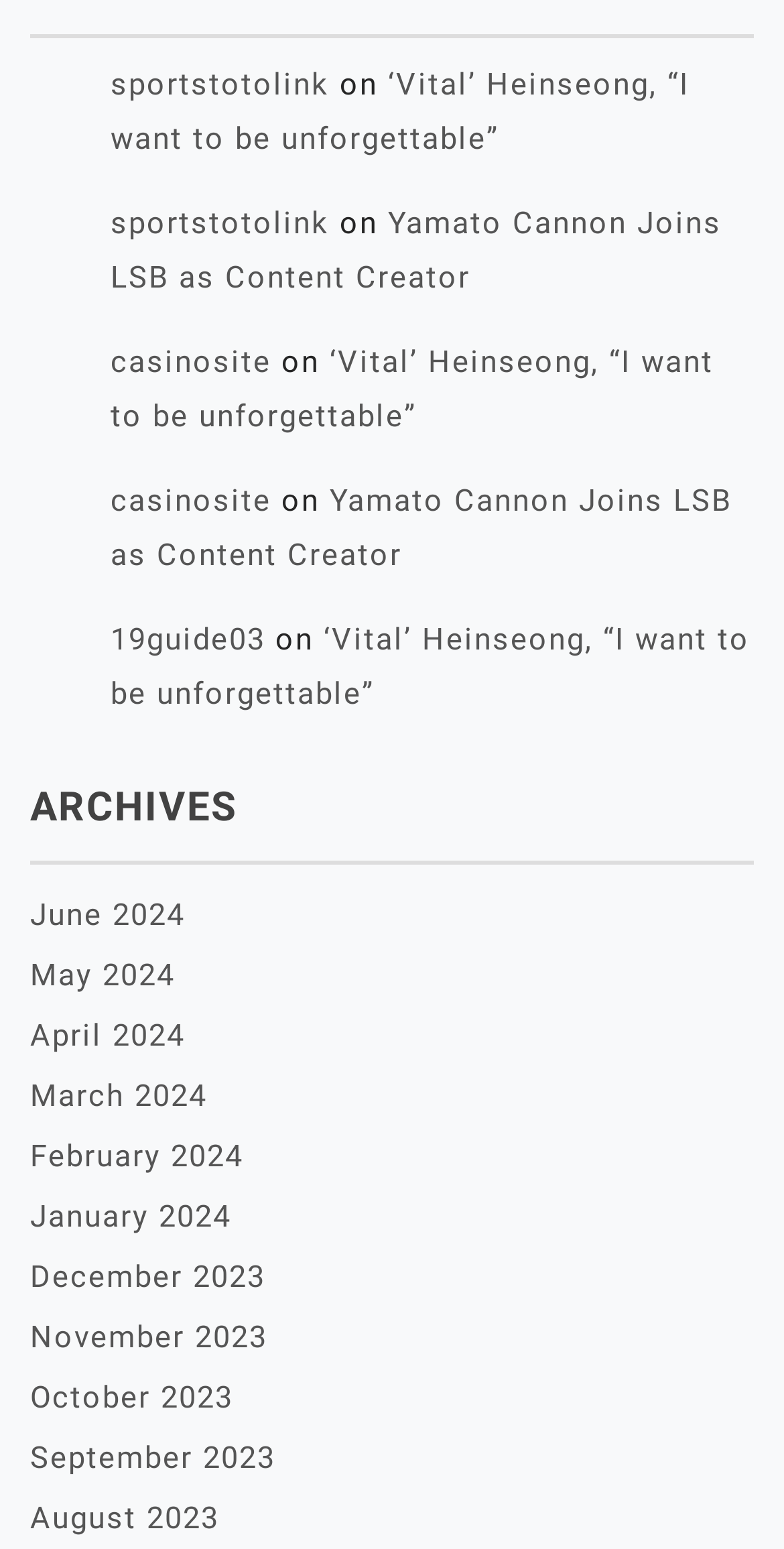Please provide a short answer using a single word or phrase for the question:
How many articles are listed on the webpage?

5